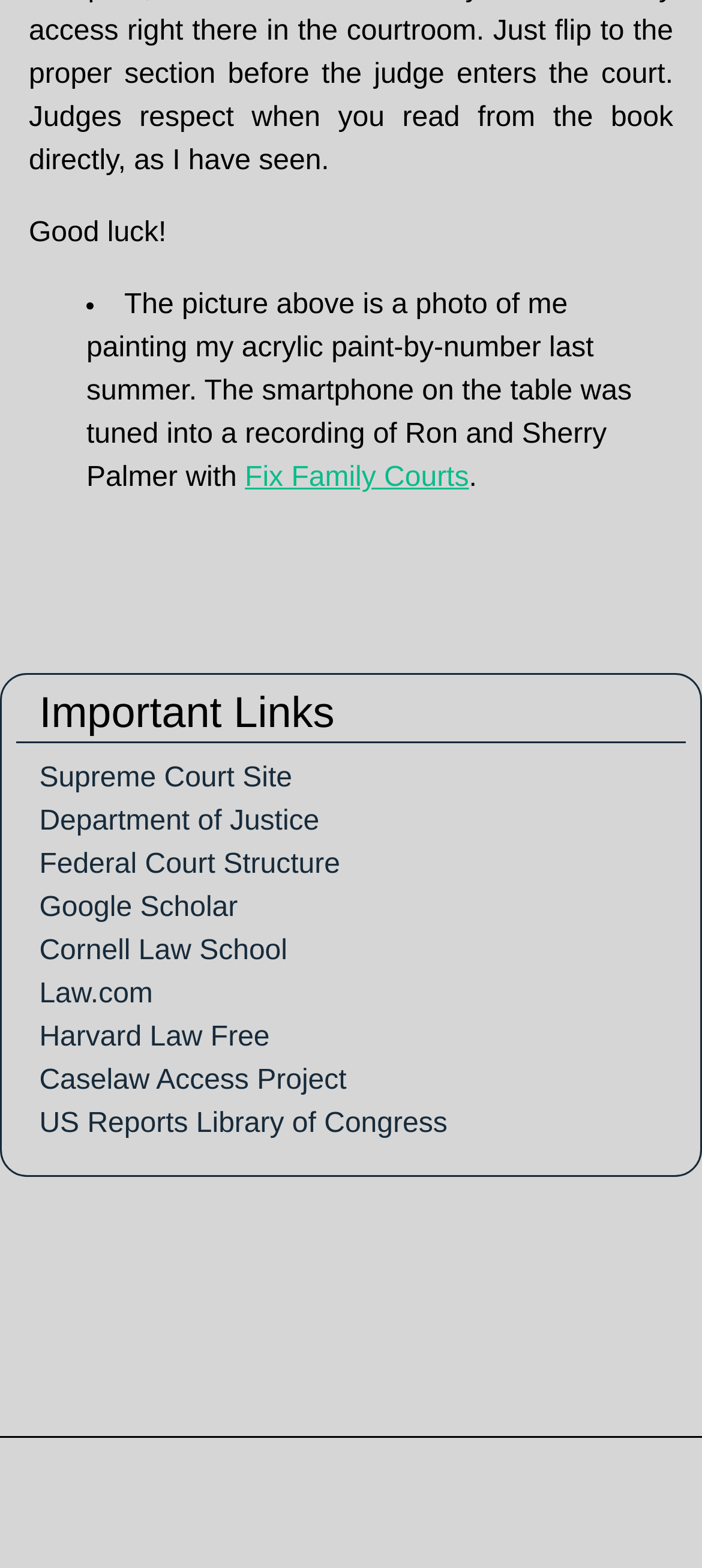What is the author of the acrylic paint-by-number photo?
Use the image to answer the question with a single word or phrase.

Me